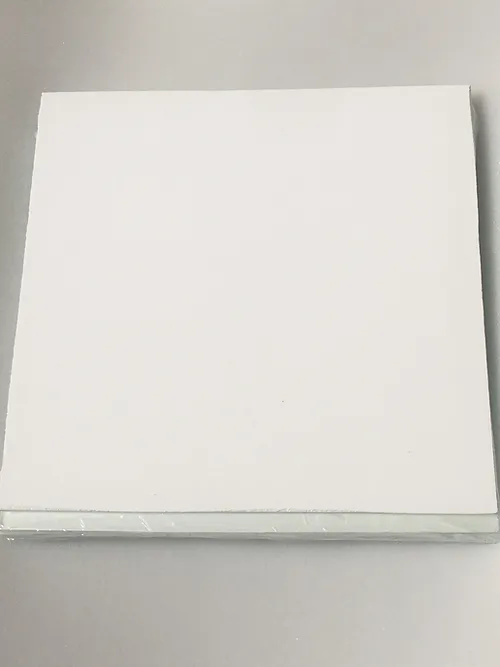What is the thickness of each TLC plate?
Provide a concise answer using a single word or phrase based on the image.

1 mm